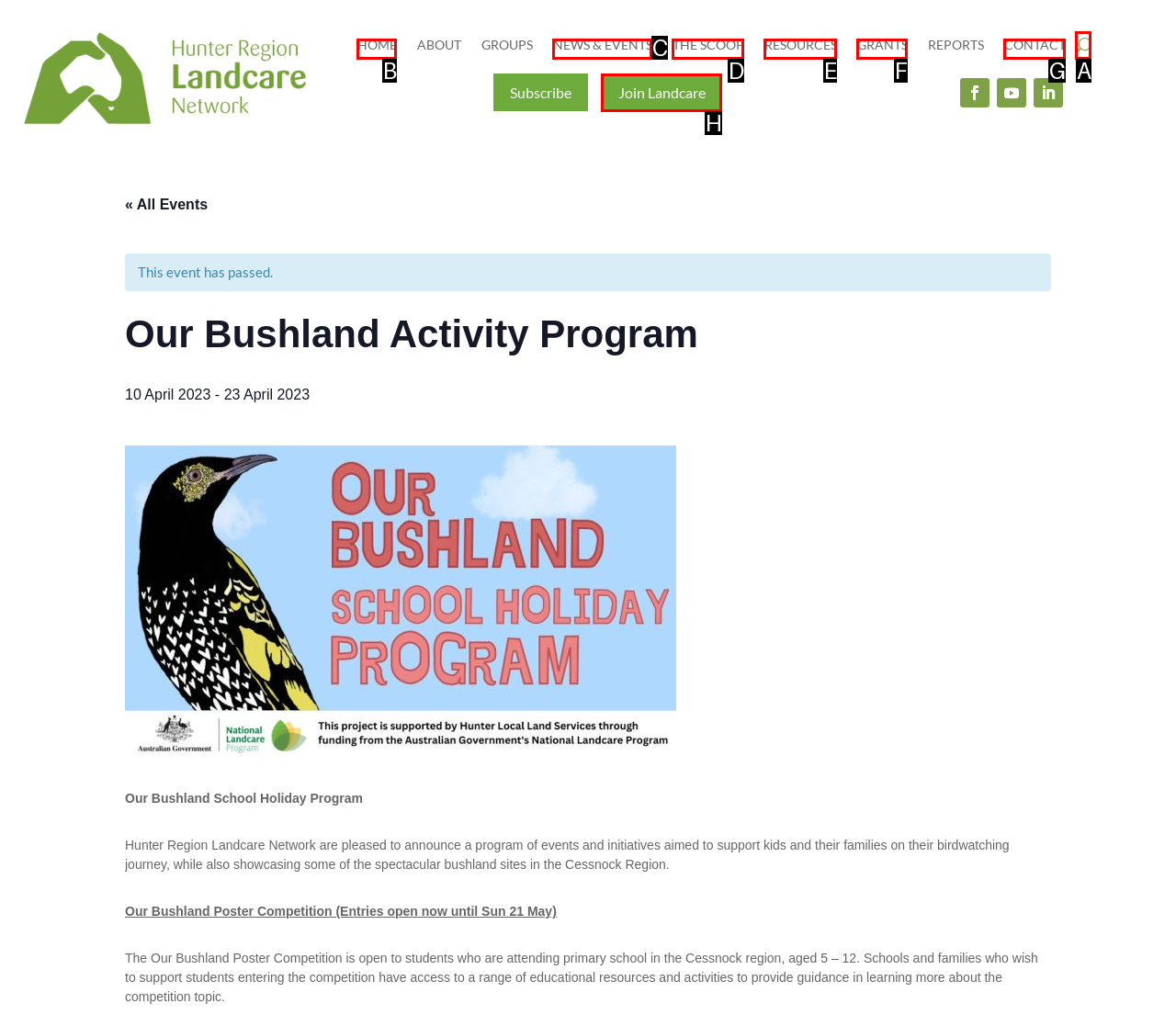Based on the element description: parent_node: HOME, choose the best matching option. Provide the letter of the option directly.

A